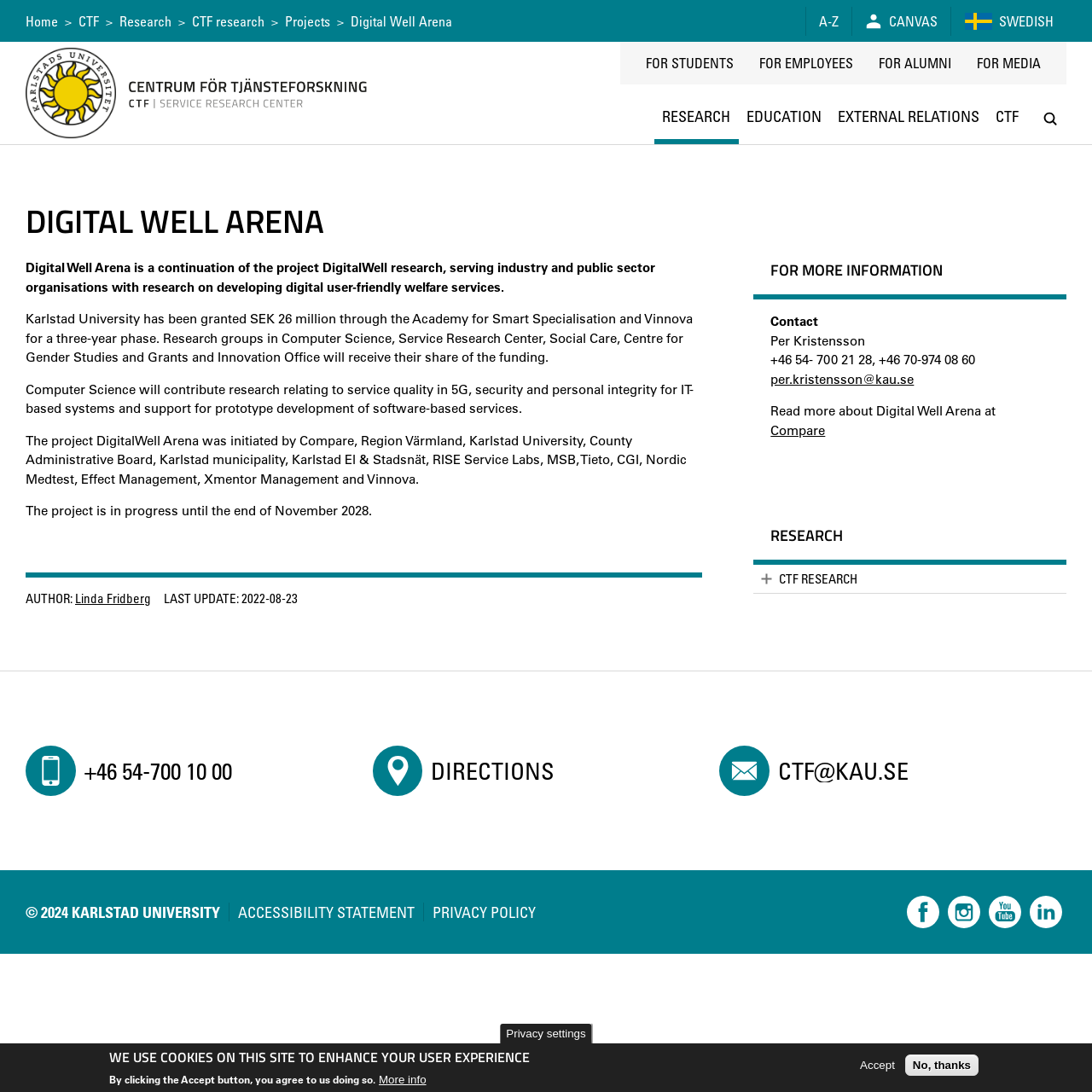Please identify the bounding box coordinates of the clickable region that I should interact with to perform the following instruction: "Search for something". The coordinates should be expressed as four float numbers between 0 and 1, i.e., [left, top, right, bottom].

[0.946, 0.094, 0.977, 0.124]